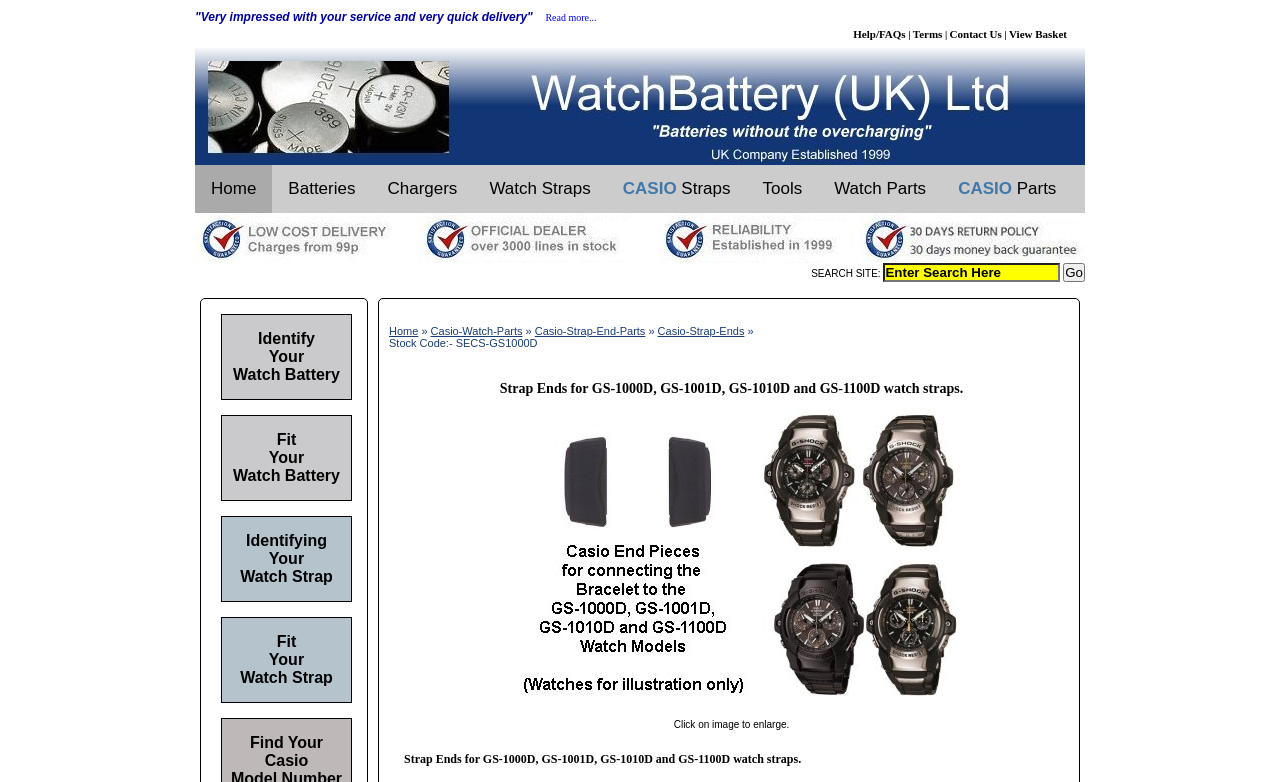What is the function of the 'Go' button?
Make sure to answer the question with a detailed and comprehensive explanation.

The 'Go' button is used to submit the search query entered in the textbox, allowing the user to search the site for specific products or information.